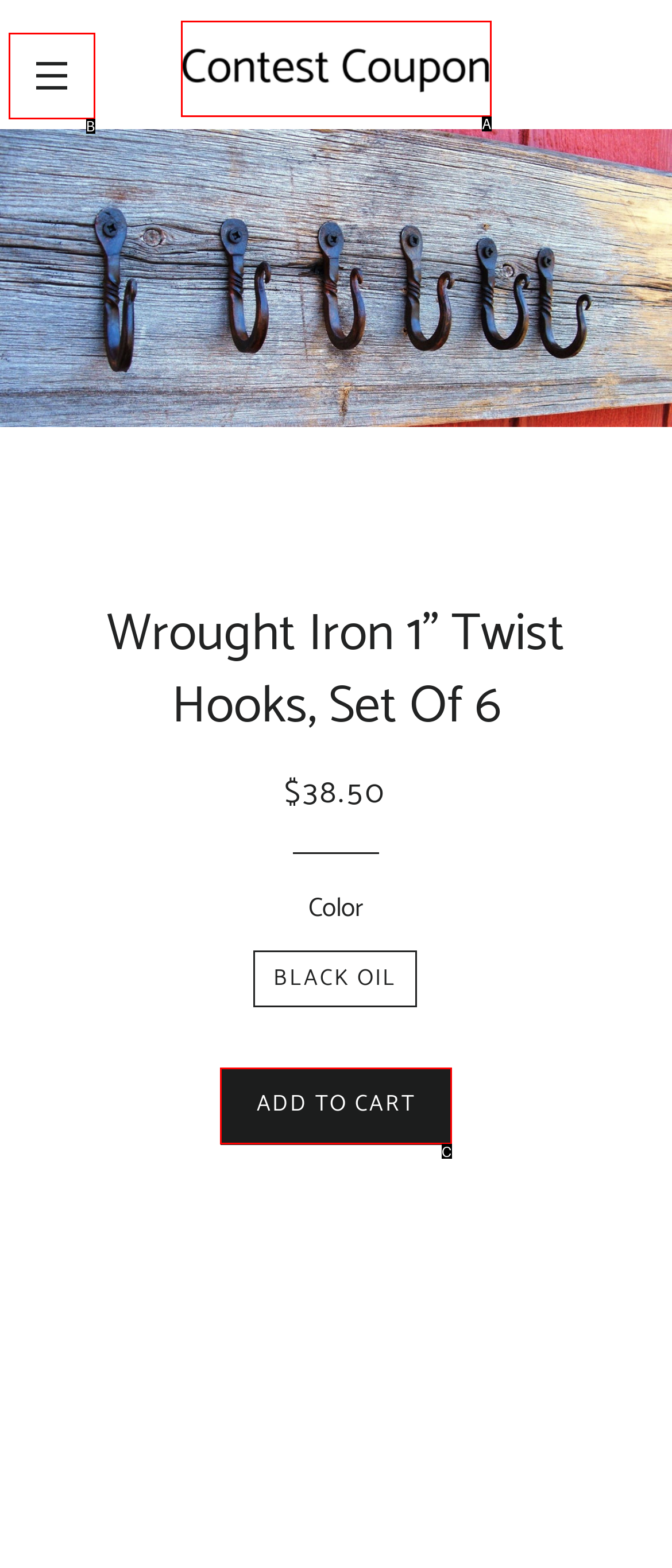Select the letter of the option that corresponds to: ADD TO CART
Provide the letter from the given options.

C